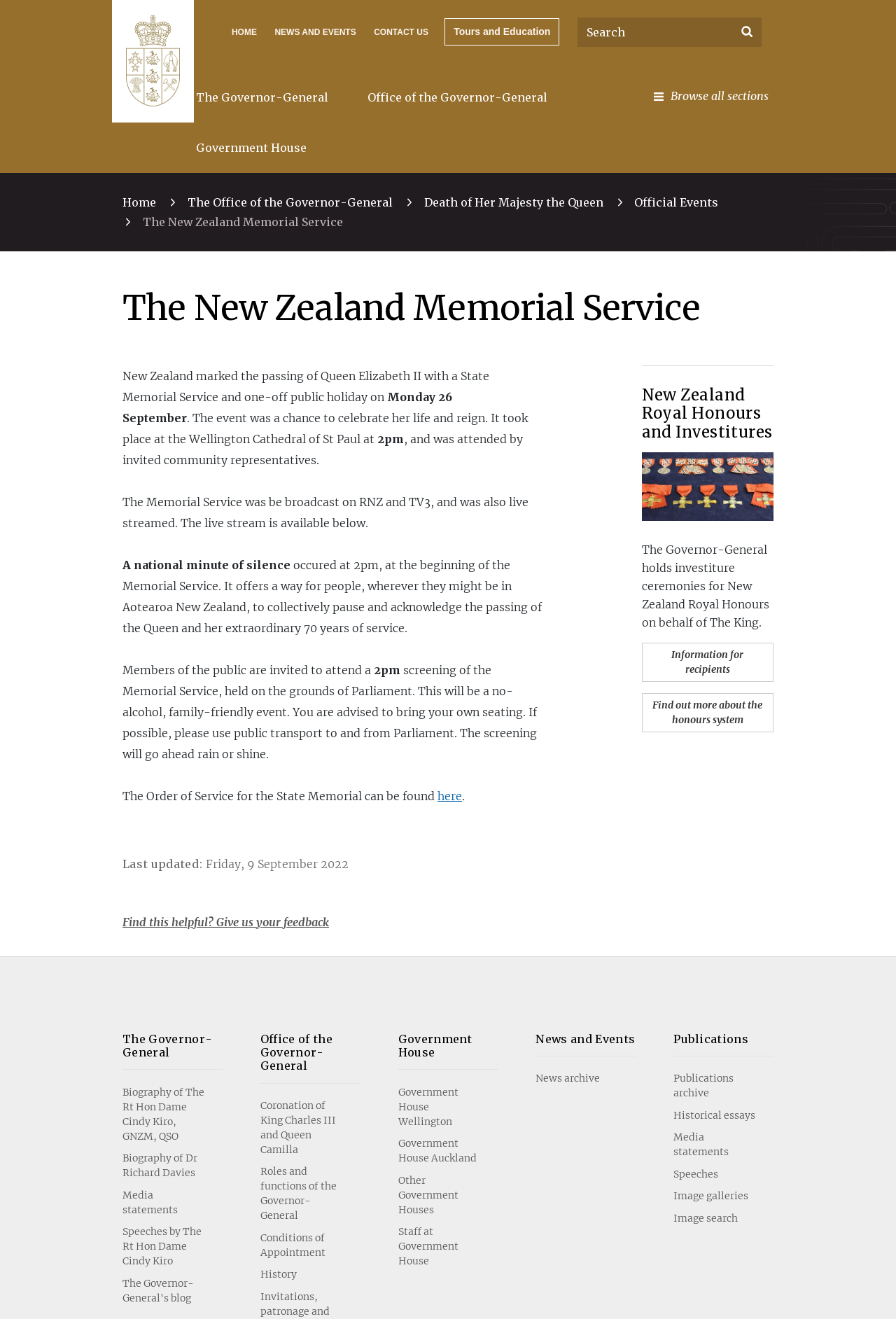Who is the Governor-General of New Zealand? Examine the screenshot and reply using just one word or a brief phrase.

The Rt Hon Dame Cindy Kiro